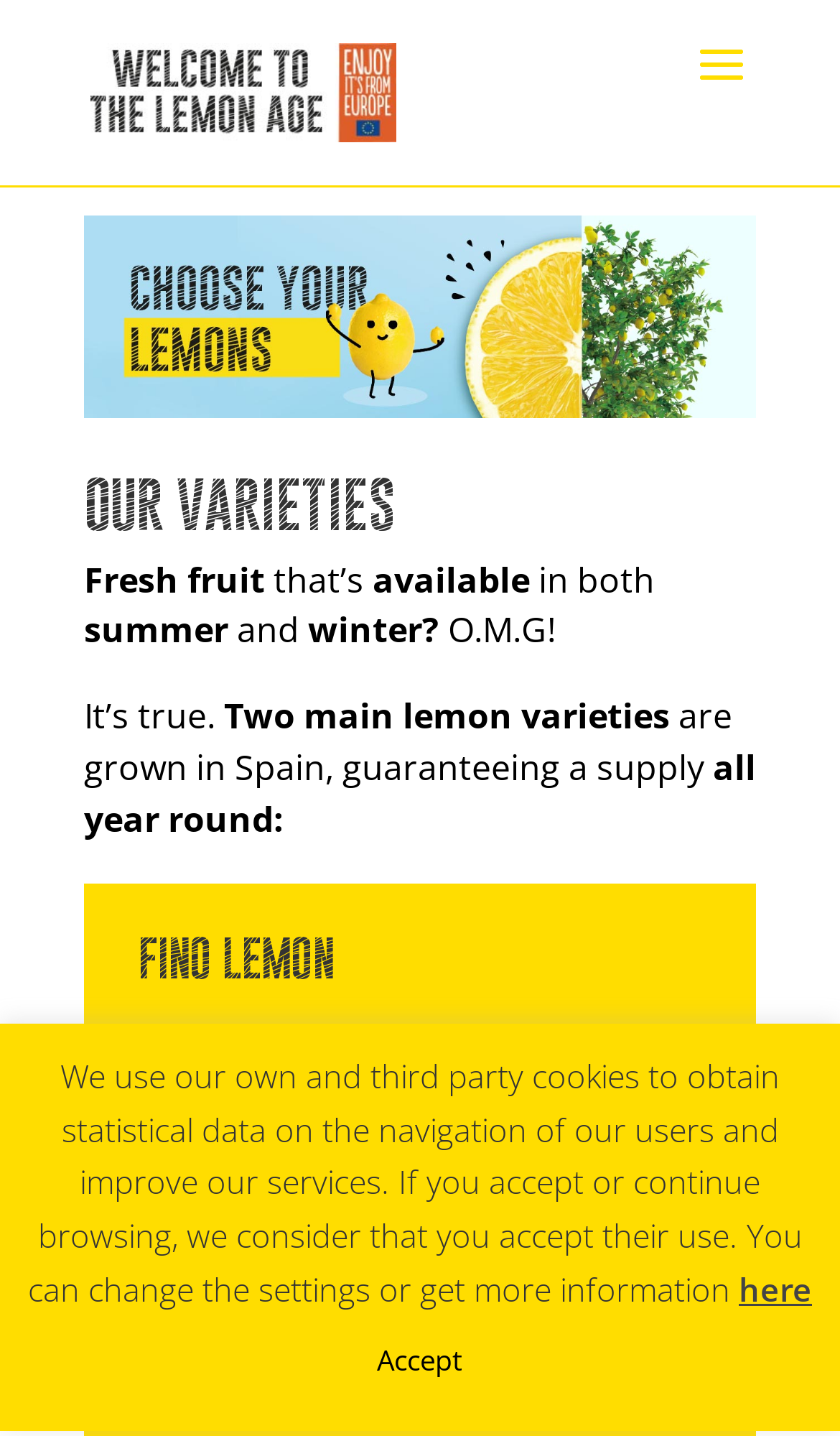Provide a comprehensive caption for the webpage.

The webpage is about "Our Varieties" at the Lemon Age, a website that appears to be related to lemons and their cultivation. At the top of the page, there is a link and an image with the text "Welcome to the Lemon Age". Below this, there is a search bar that spans almost the entire width of the page.

The main content of the page is divided into sections. The first section has a heading "OUR VARIETIES" and describes the availability of fresh fruit in both summer and winter. This section also asks a question "available in both summer and winter?" and responds with "O.M.G! It's true." followed by a brief explanation.

The next section describes two main lemon varieties grown in Spain, guaranteeing a supply all year round. This section is headed by "FINO LEMON" and provides more details about this variety, including its growth habits, flowering period, and harvesting time.

At the bottom of the page, there is a notice about the use of cookies, which can be accepted or configured by clicking on the "here" link or the "Accept" button.